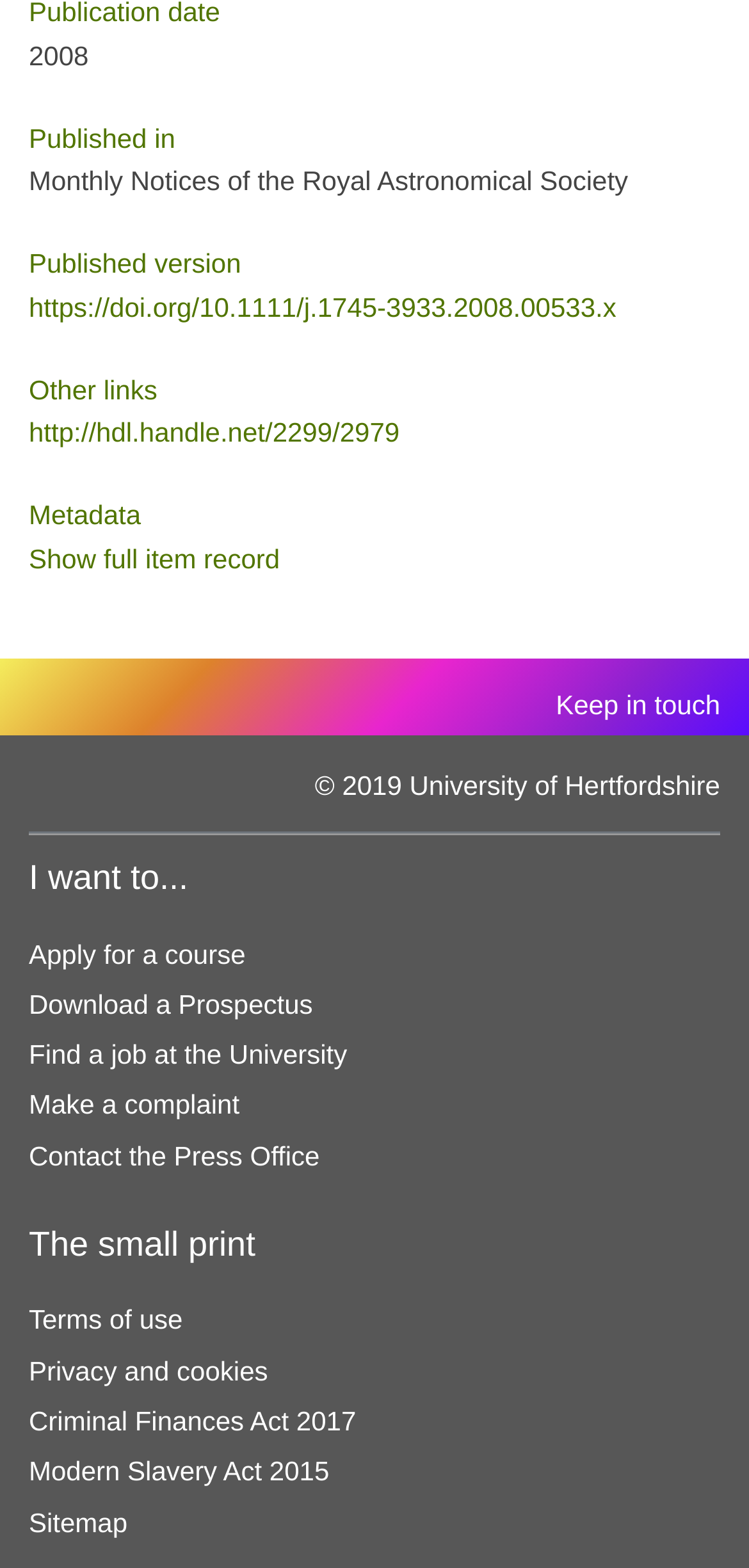Using the description: "Sitemap", determine the UI element's bounding box coordinates. Ensure the coordinates are in the format of four float numbers between 0 and 1, i.e., [left, top, right, bottom].

[0.038, 0.961, 0.17, 0.98]